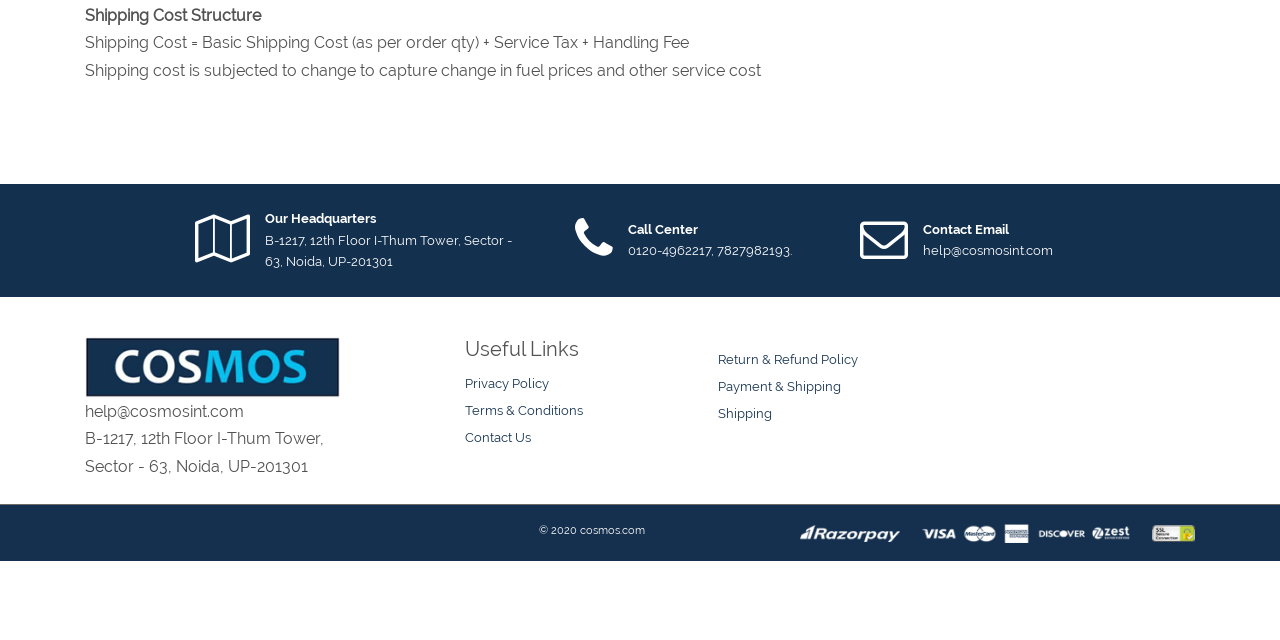Extract the bounding box coordinates of the UI element described by: "Return & Refund Policy". The coordinates should include four float numbers ranging from 0 to 1, e.g., [left, top, right, bottom].

[0.561, 0.545, 0.671, 0.575]